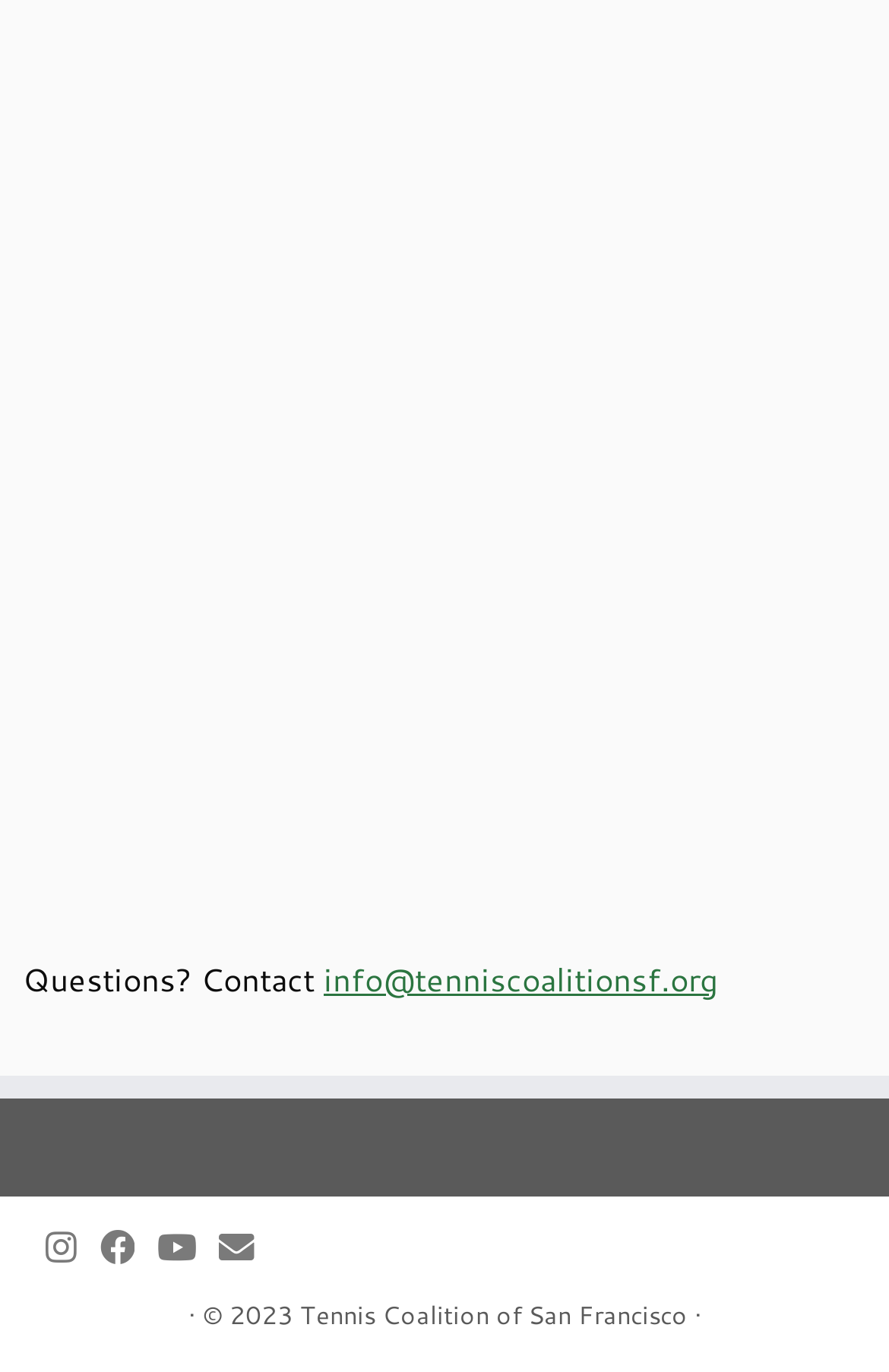Bounding box coordinates are specified in the format (top-left x, top-left y, bottom-right x, bottom-right y). All values are floating point numbers bounded between 0 and 1. Please provide the bounding box coordinate of the region this sentence describes: info@tenniscoalitionsf.org

[0.364, 0.697, 0.808, 0.731]